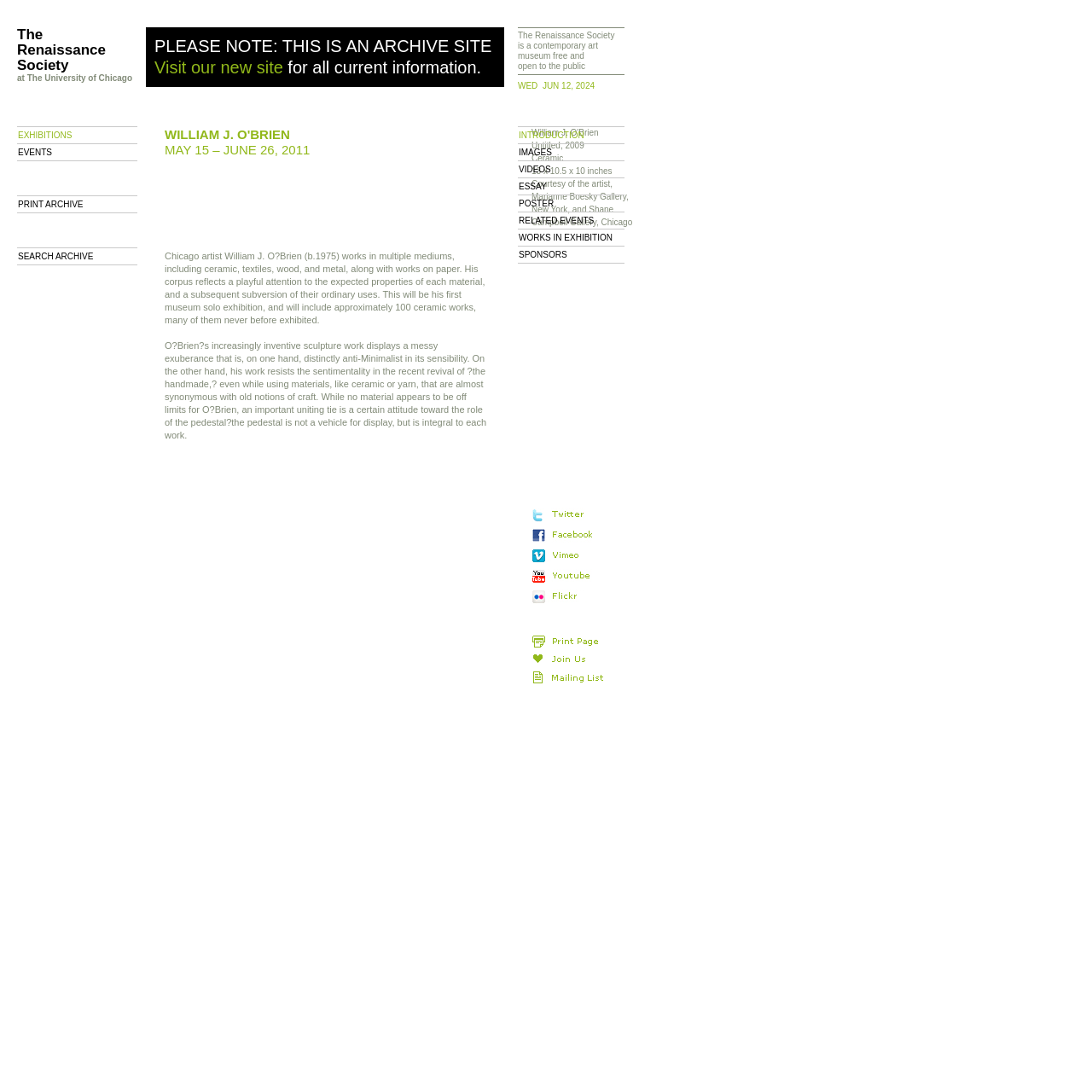Locate the bounding box coordinates of the element I should click to achieve the following instruction: "Search Censorpedia".

None